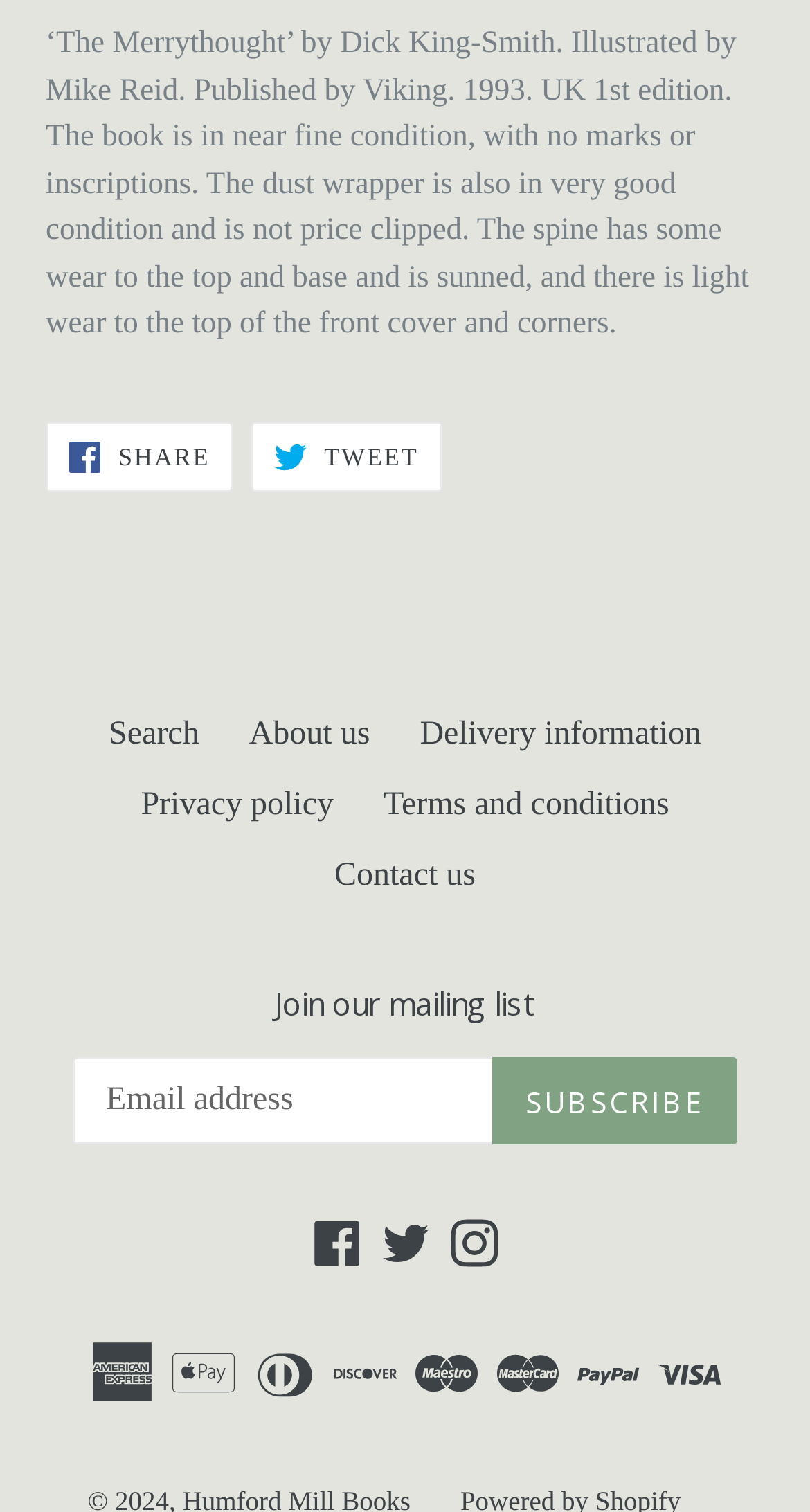Who is the author of this book?
Look at the image and respond with a single word or a short phrase.

Dick King-Smith